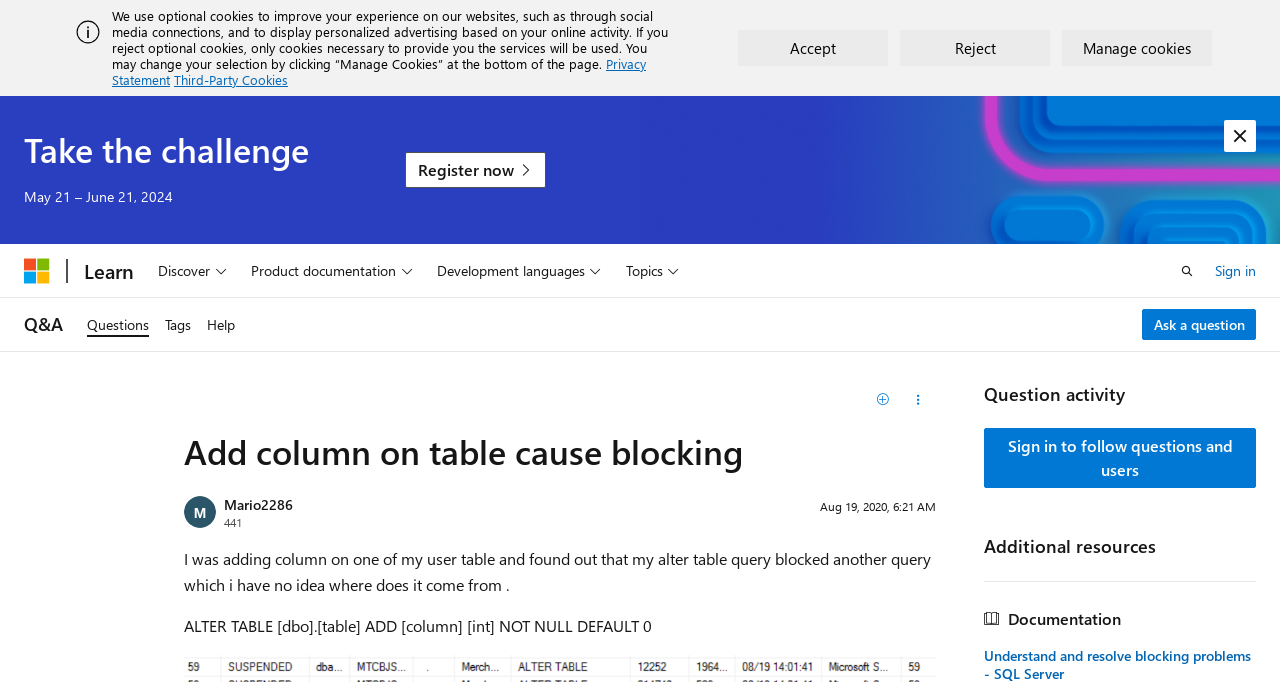What is the topic of the question being asked?
Based on the screenshot, provide your answer in one word or phrase.

Adding a column to a table